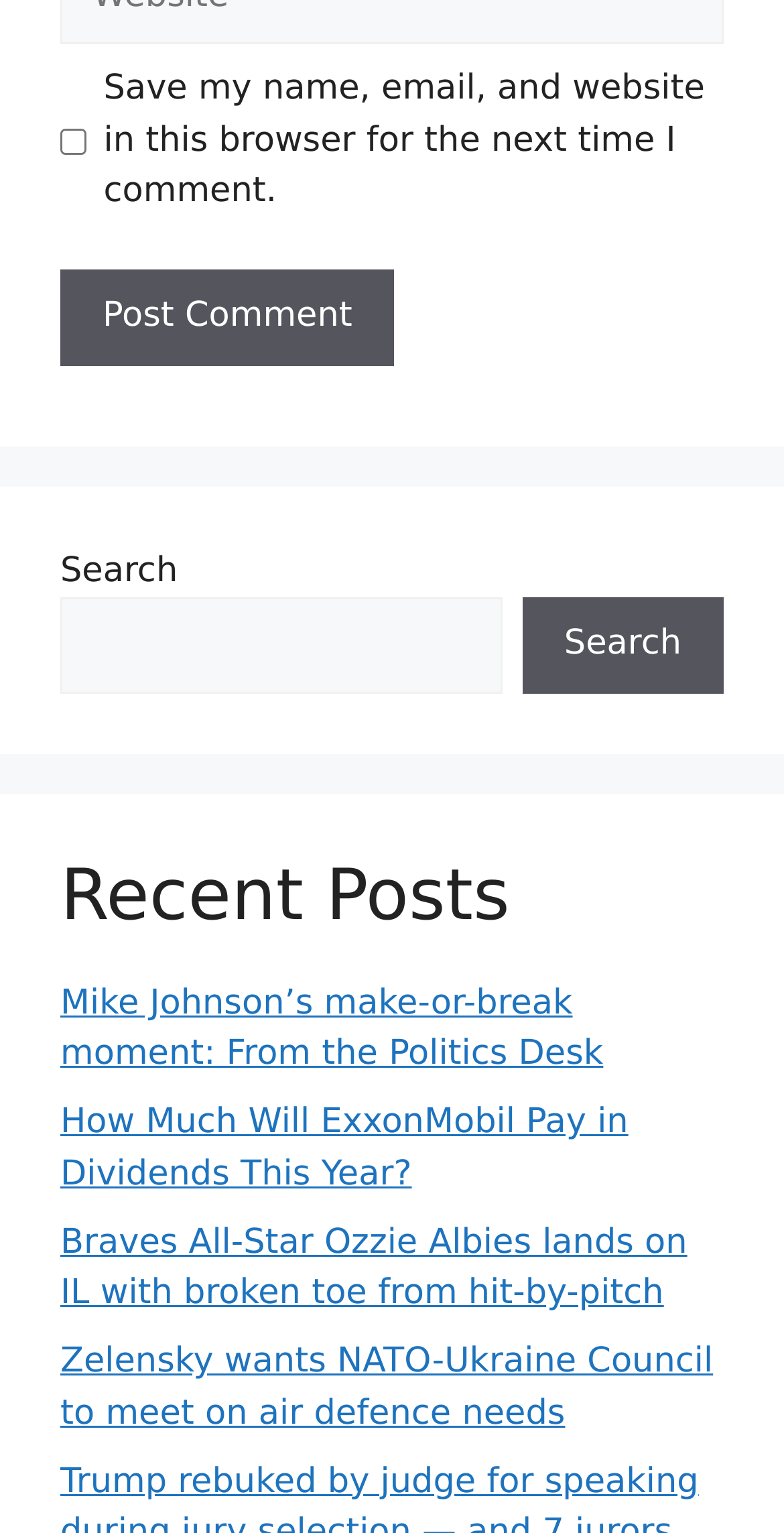What is the position of the 'Post Comment' button?
Answer the question with a single word or phrase derived from the image.

Above the search box